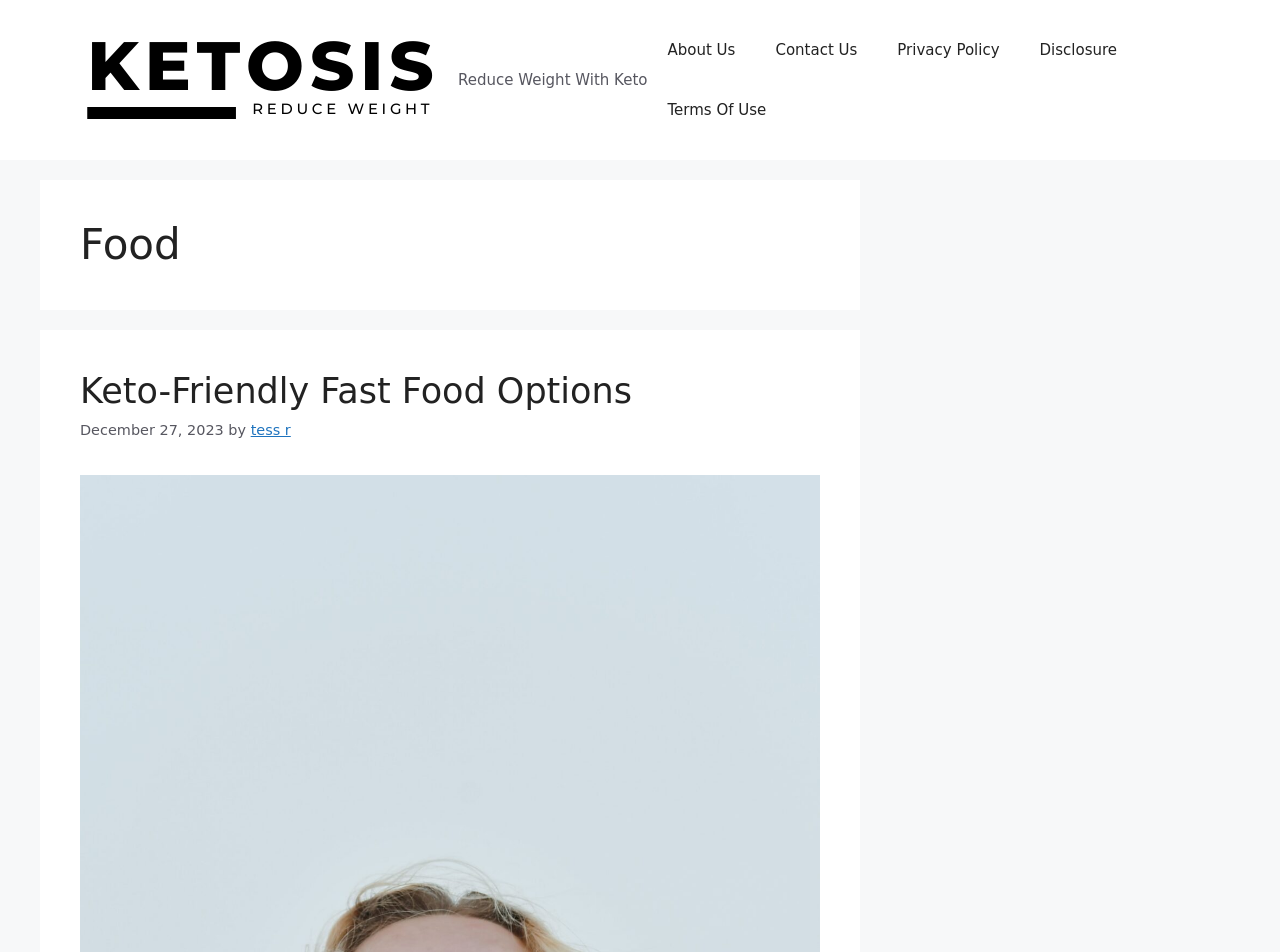Who wrote the article on keto-friendly fast food options?
Answer the question with a detailed and thorough explanation.

The article on keto-friendly fast food options was written by 'tess r' as indicated by the link 'tess r' with bounding box coordinates [0.196, 0.443, 0.227, 0.46].